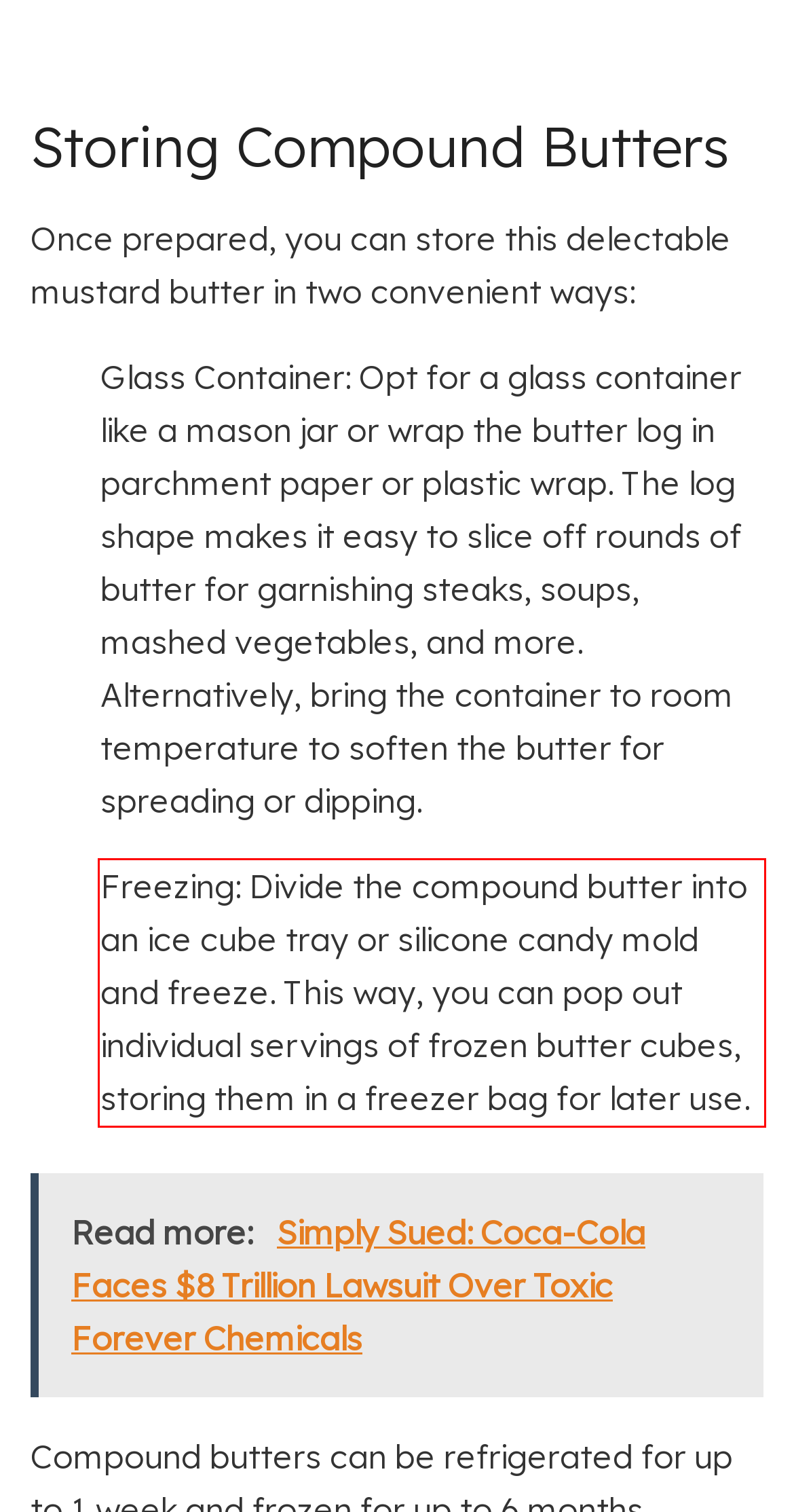Given a webpage screenshot with a red bounding box, perform OCR to read and deliver the text enclosed by the red bounding box.

Freezing: Divide the compound butter into an ice cube tray or silicone candy mold and freeze. This way, you can pop out individual servings of frozen butter cubes, storing them in a freezer bag for later use.